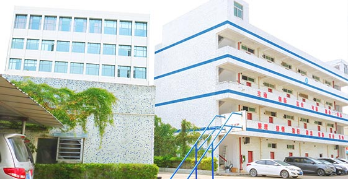Describe all the elements visible in the image meticulously.

The image depicts a contemporary industrial complex featuring two distinct buildings. On the left, a modern multi-story building with large, rectangular windows reflects a clean architectural design, surrounded by greenery that adds a touch of nature. Adjacent to it is another structure characterized by a white facade accented with blue stripes, which likely serves as office or work areas. 

A series of horizontal balconies are visible, adorned with red railings, suggesting a functional layout for employees or visitors. In the foreground, a blue staircase leads up to these balconies, emphasizing the building's accessibility. Parking spaces can be seen, with a couple of vehicles present, indicating a busy yet organized environment typical of an industrial park or corporate campus. This vibrant setting is likely part of the ABT Industrial Park, highlighting its role as a hub for power testing solutions and other industrial activities.